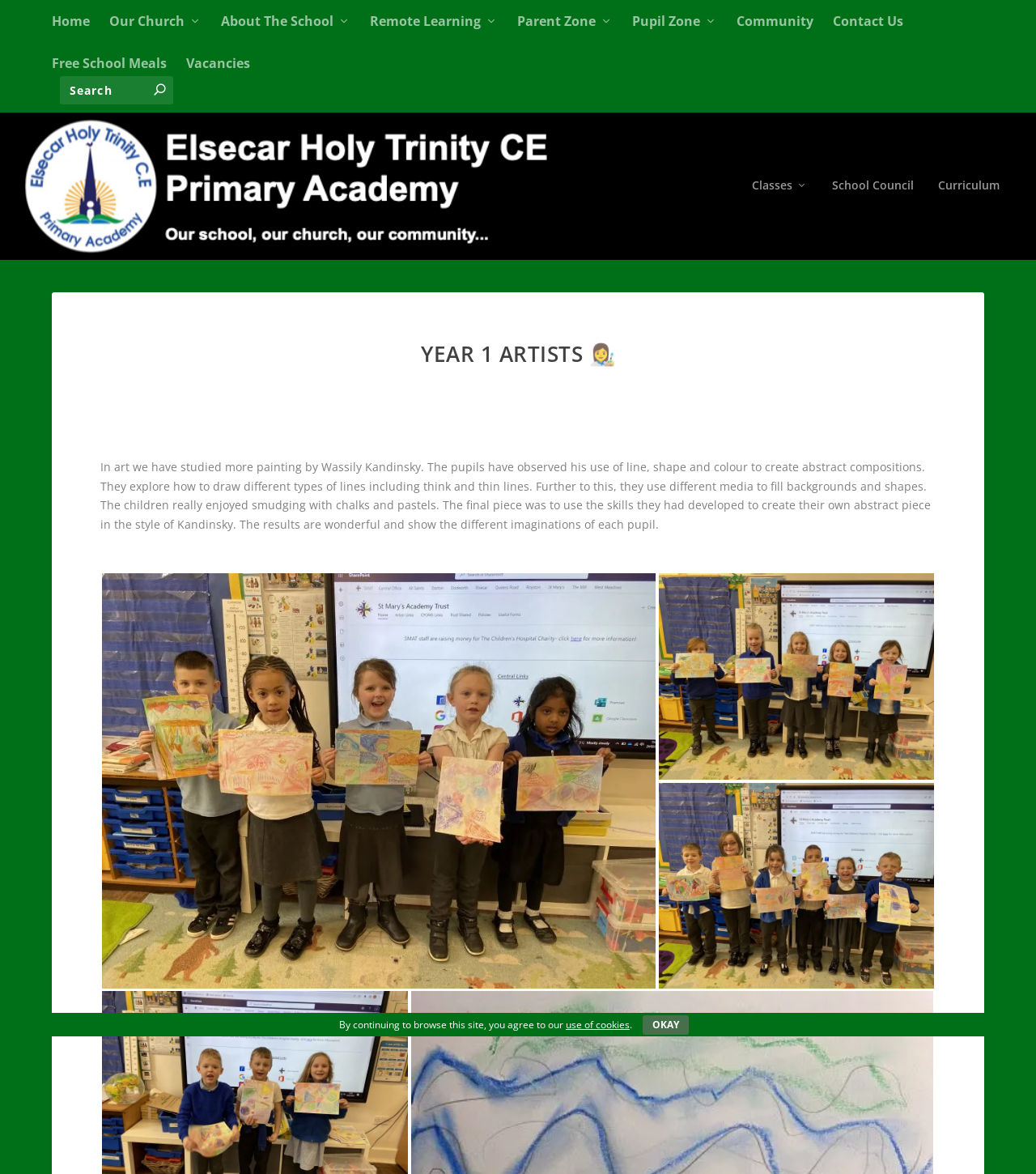Determine the bounding box coordinates for the clickable element to execute this instruction: "View the 'Year 1 Artists' page". Provide the coordinates as four float numbers between 0 and 1, i.e., [left, top, right, bottom].

[0.097, 0.29, 0.903, 0.321]